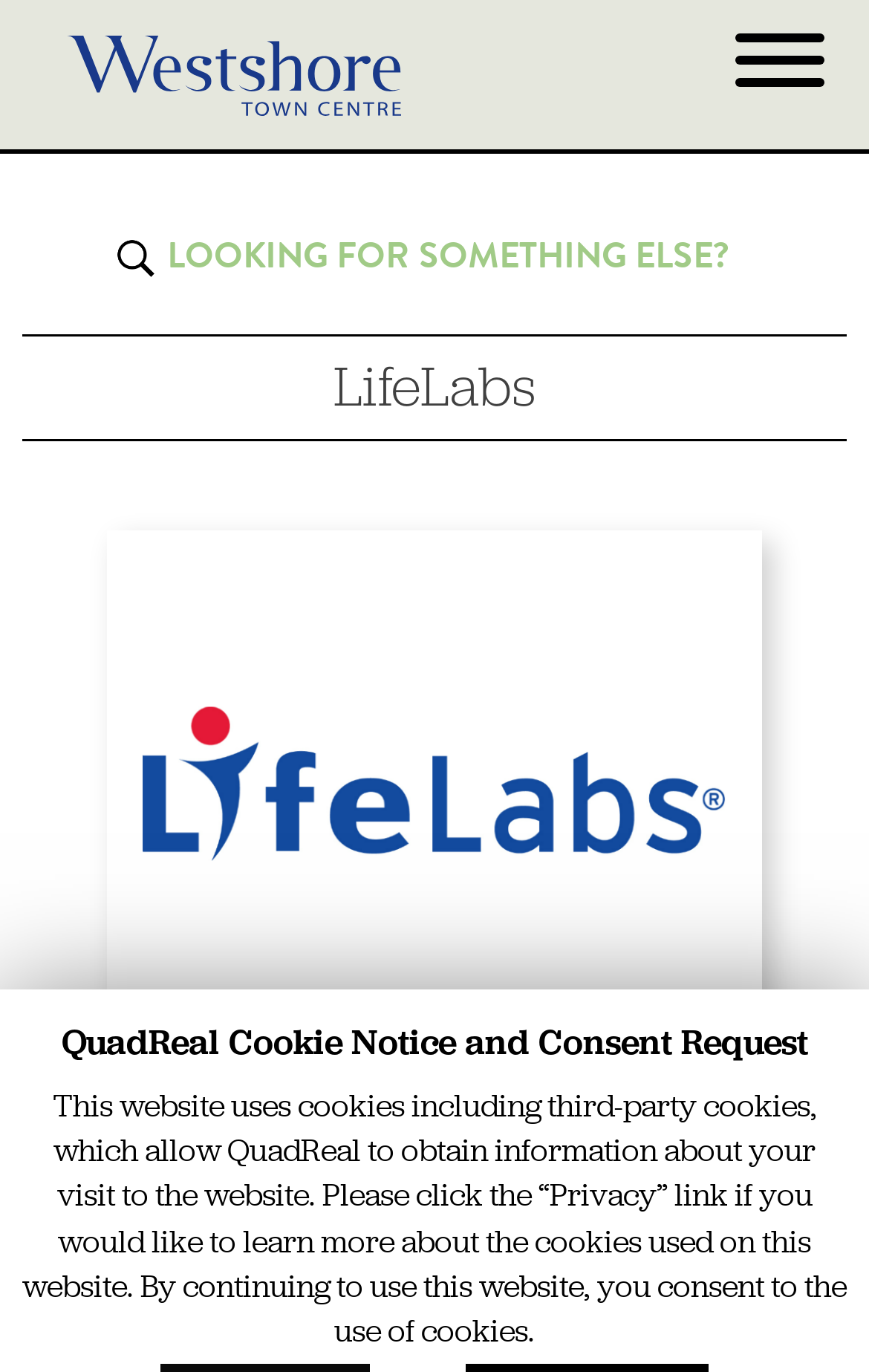Provide your answer in a single word or phrase: 
Is the clinic reachable by direct call?

No